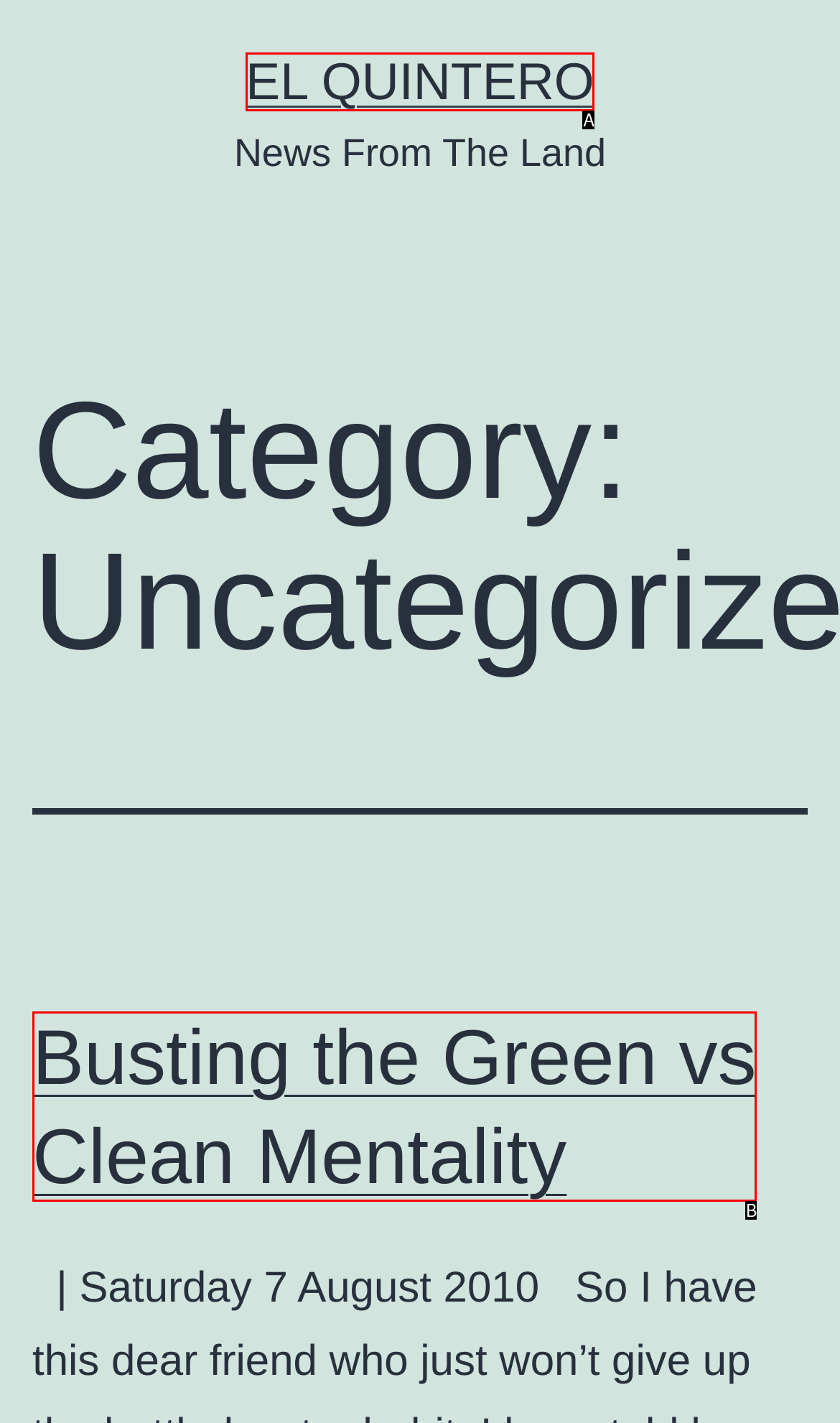Pick the option that corresponds to: El Quintero
Provide the letter of the correct choice.

A